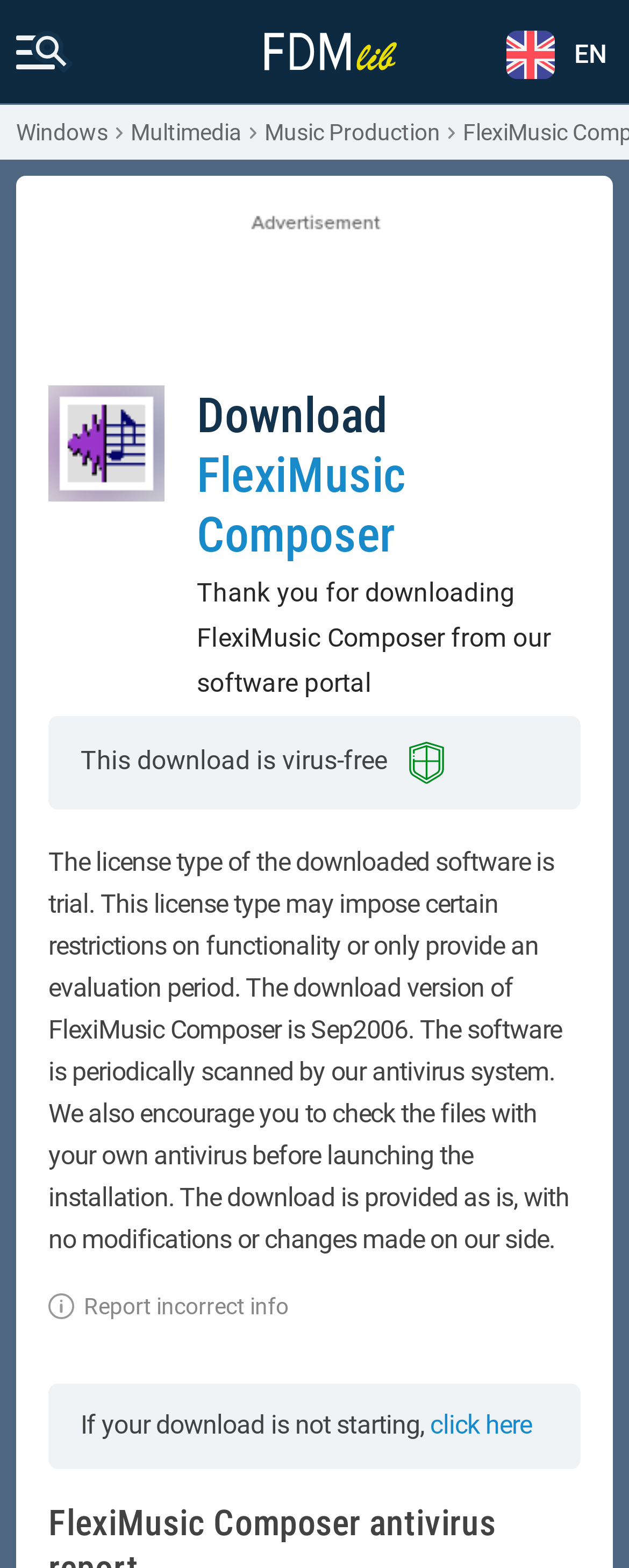Generate the text content of the main heading of the webpage.

Download FlexiMusic Composer